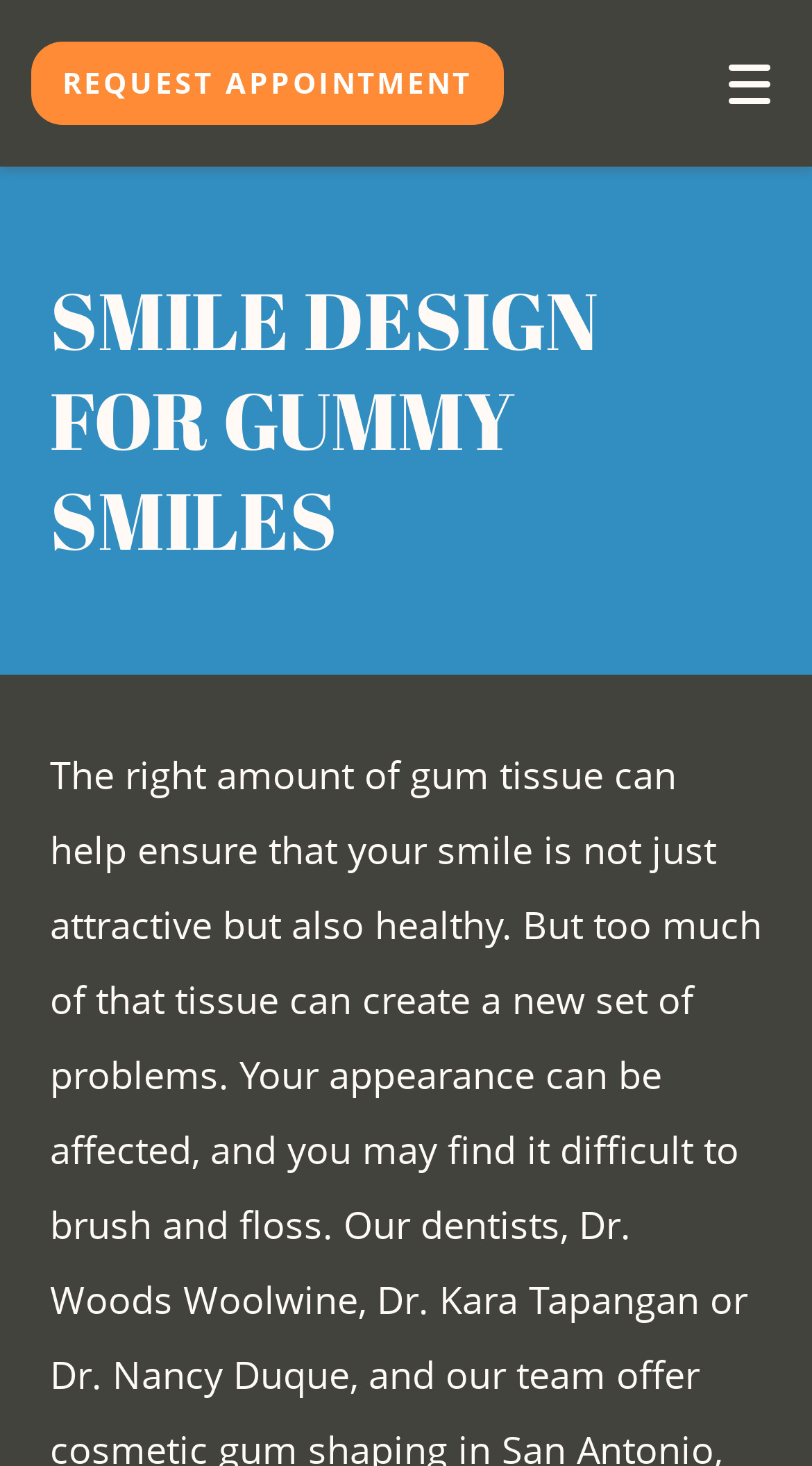From the webpage screenshot, predict the bounding box coordinates (top-left x, top-left y, bottom-right x, bottom-right y) for the UI element described here: Request Appointment

[0.046, 0.922, 0.954, 0.974]